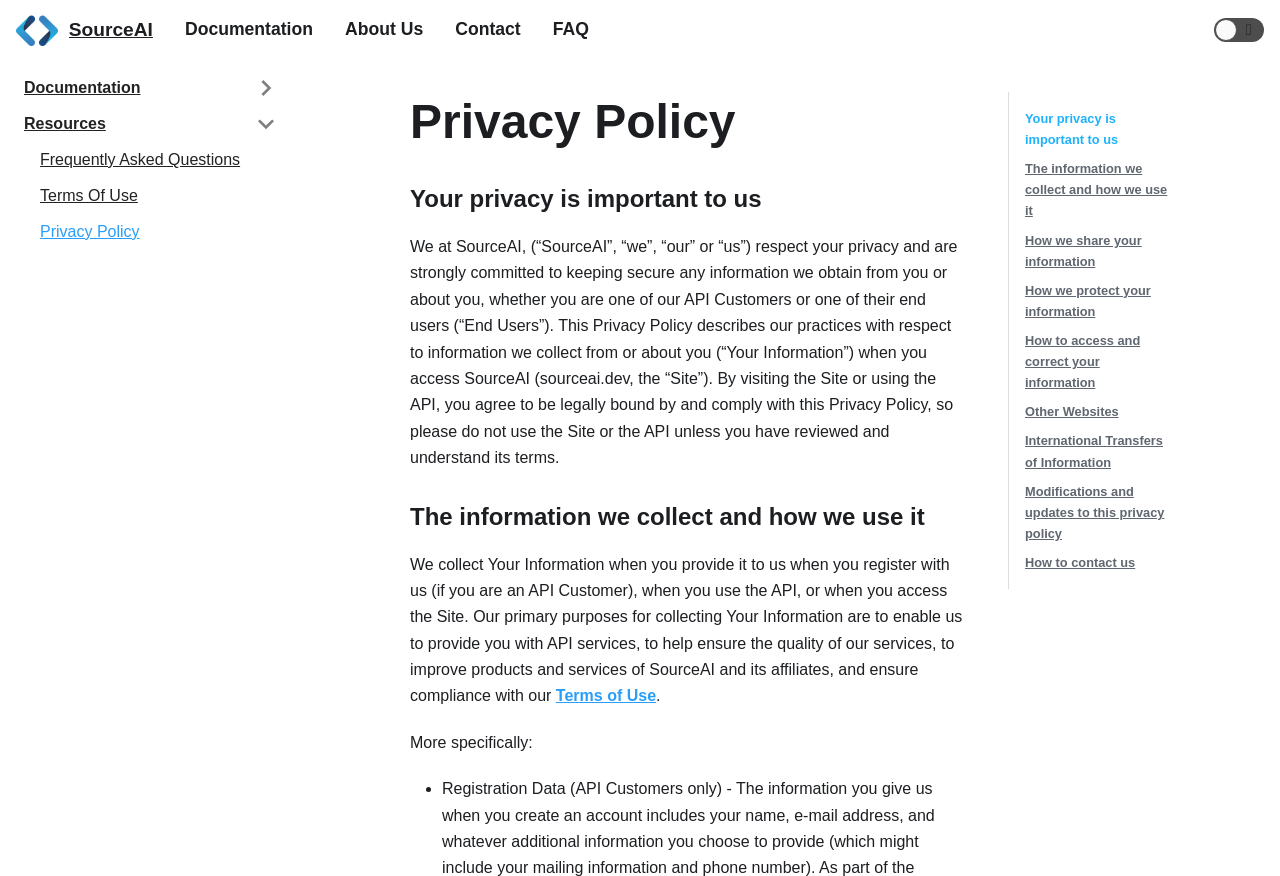Please identify the bounding box coordinates of the element that needs to be clicked to execute the following command: "Switch between dark and light mode". Provide the bounding box using four float numbers between 0 and 1, formatted as [left, top, right, bottom].

[0.948, 0.021, 0.988, 0.048]